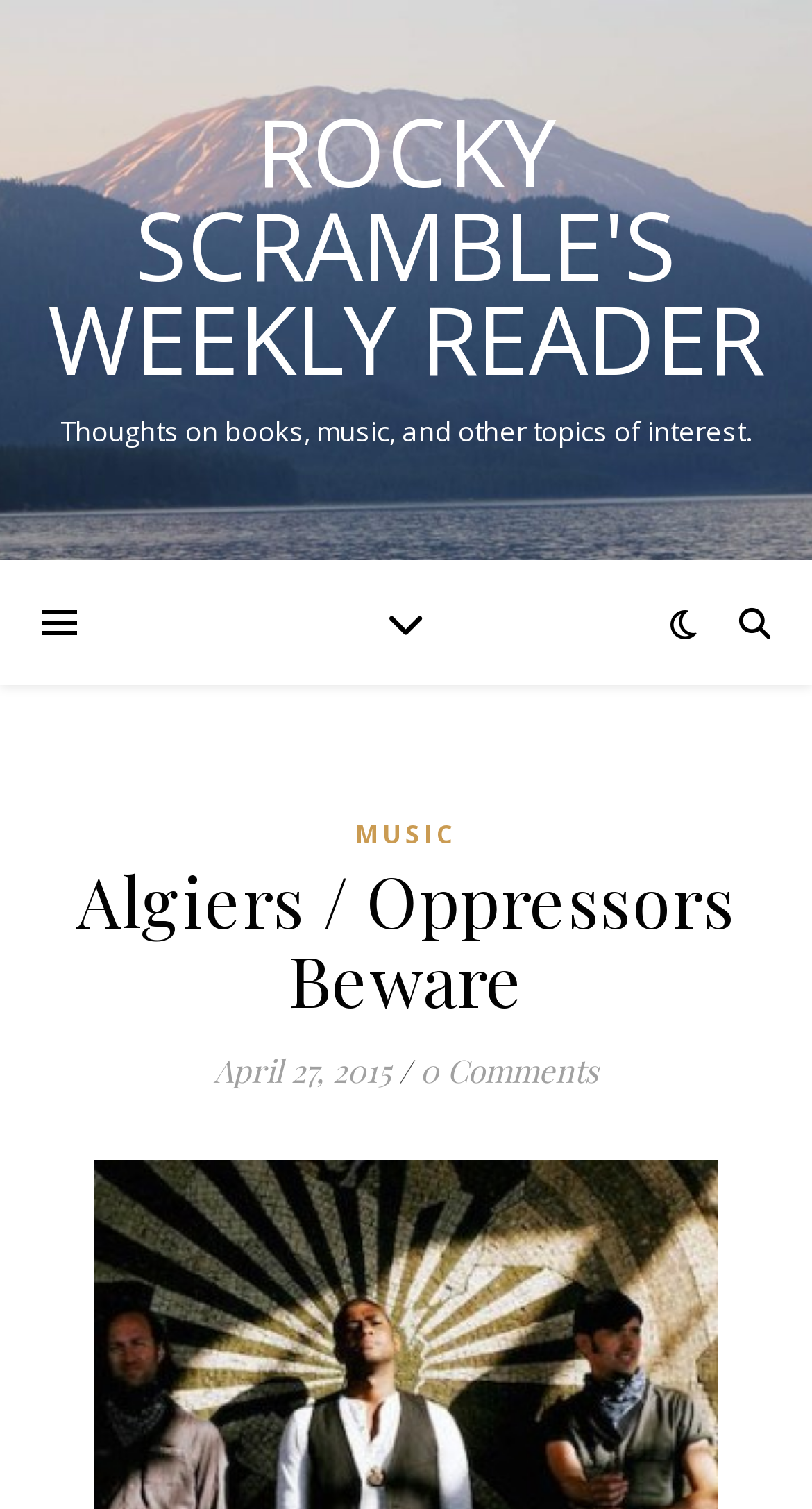Refer to the element description 514. and identify the corresponding bounding box in the screenshot. Format the coordinates as (top-left x, top-left y, bottom-right x, bottom-right y) with values in the range of 0 to 1.

None